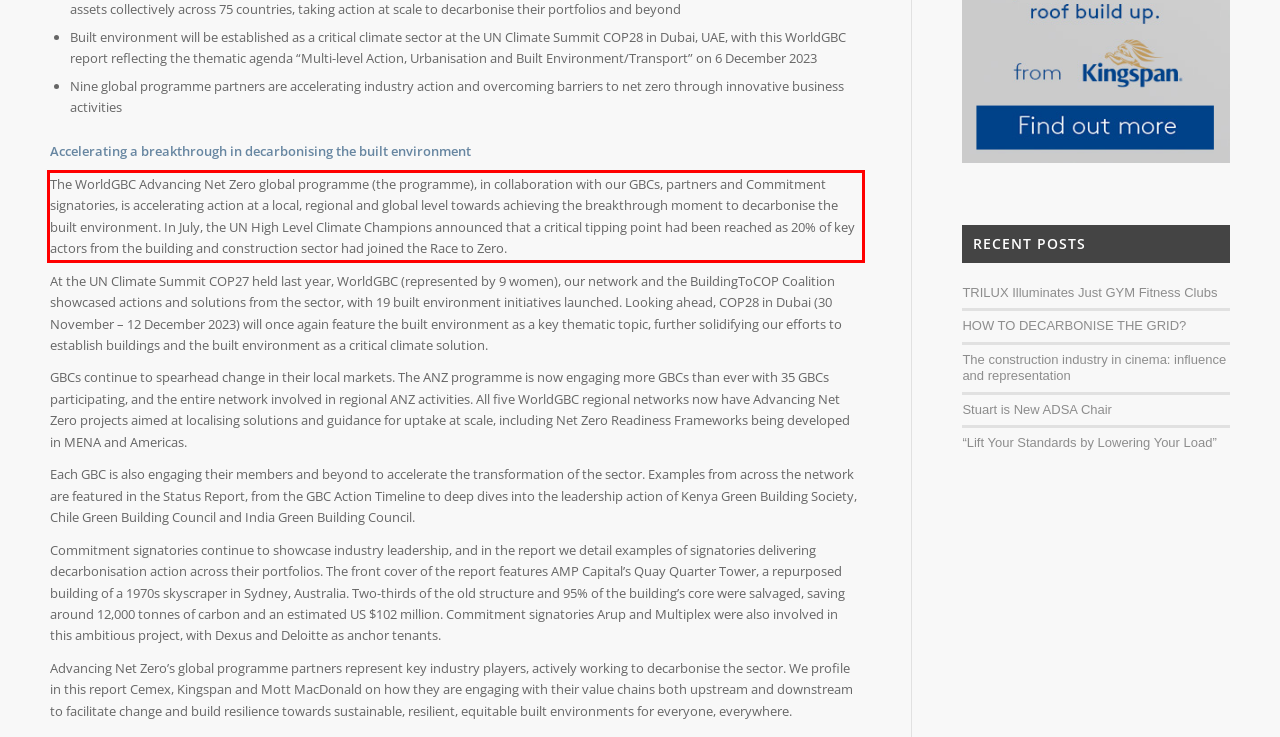Observe the screenshot of the webpage, locate the red bounding box, and extract the text content within it.

The WorldGBC Advancing Net Zero global programme (the programme), in collaboration with our GBCs, partners and Commitment signatories, is accelerating action at a local, regional and global level towards achieving the breakthrough moment to decarbonise the built environment. In July, the UN High Level Climate Champions announced that a critical tipping point had been reached as 20% of key actors from the building and construction sector had joined the Race to Zero.